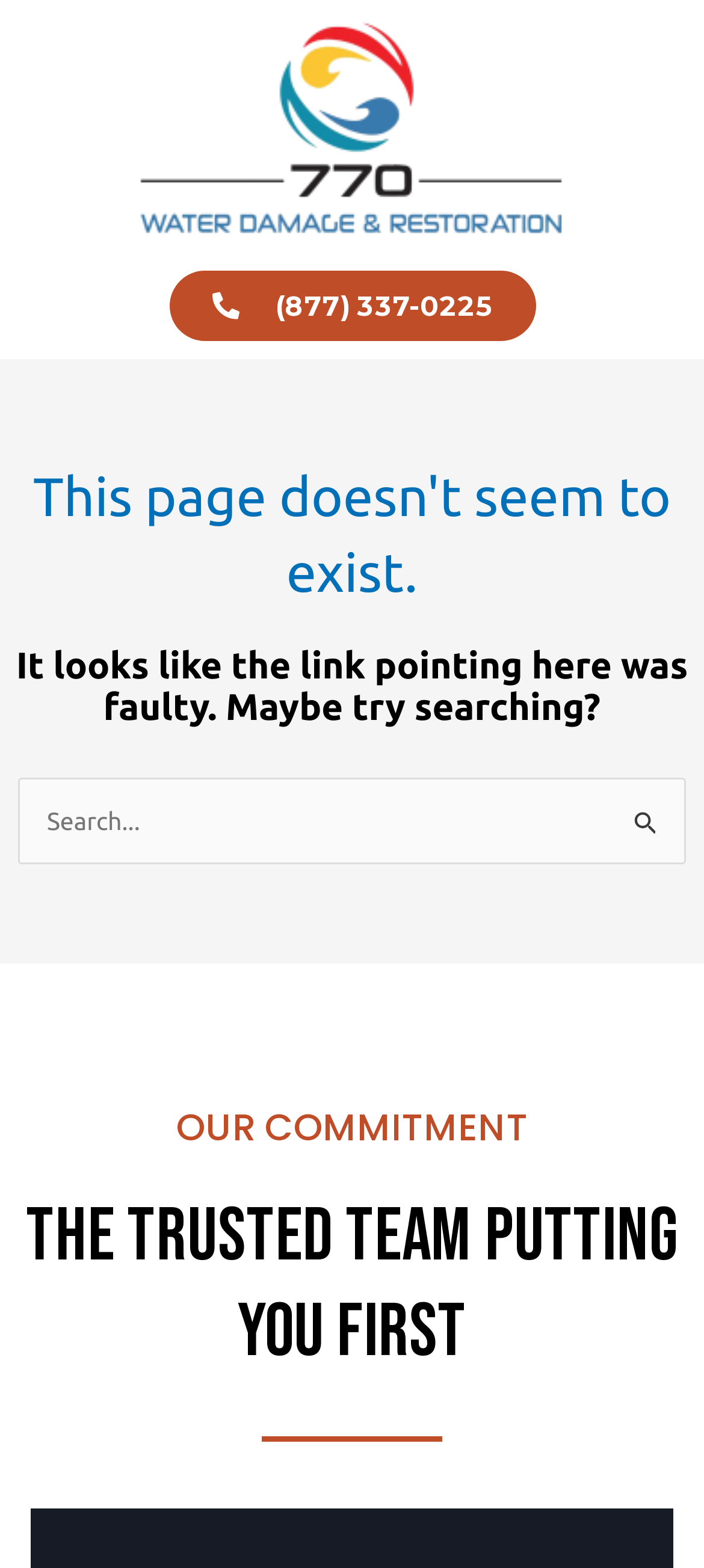Please specify the bounding box coordinates in the format (top-left x, top-left y, bottom-right x, bottom-right y), with all values as floating point numbers between 0 and 1. Identify the bounding box of the UI element described by: Search

[0.899, 0.514, 0.936, 0.536]